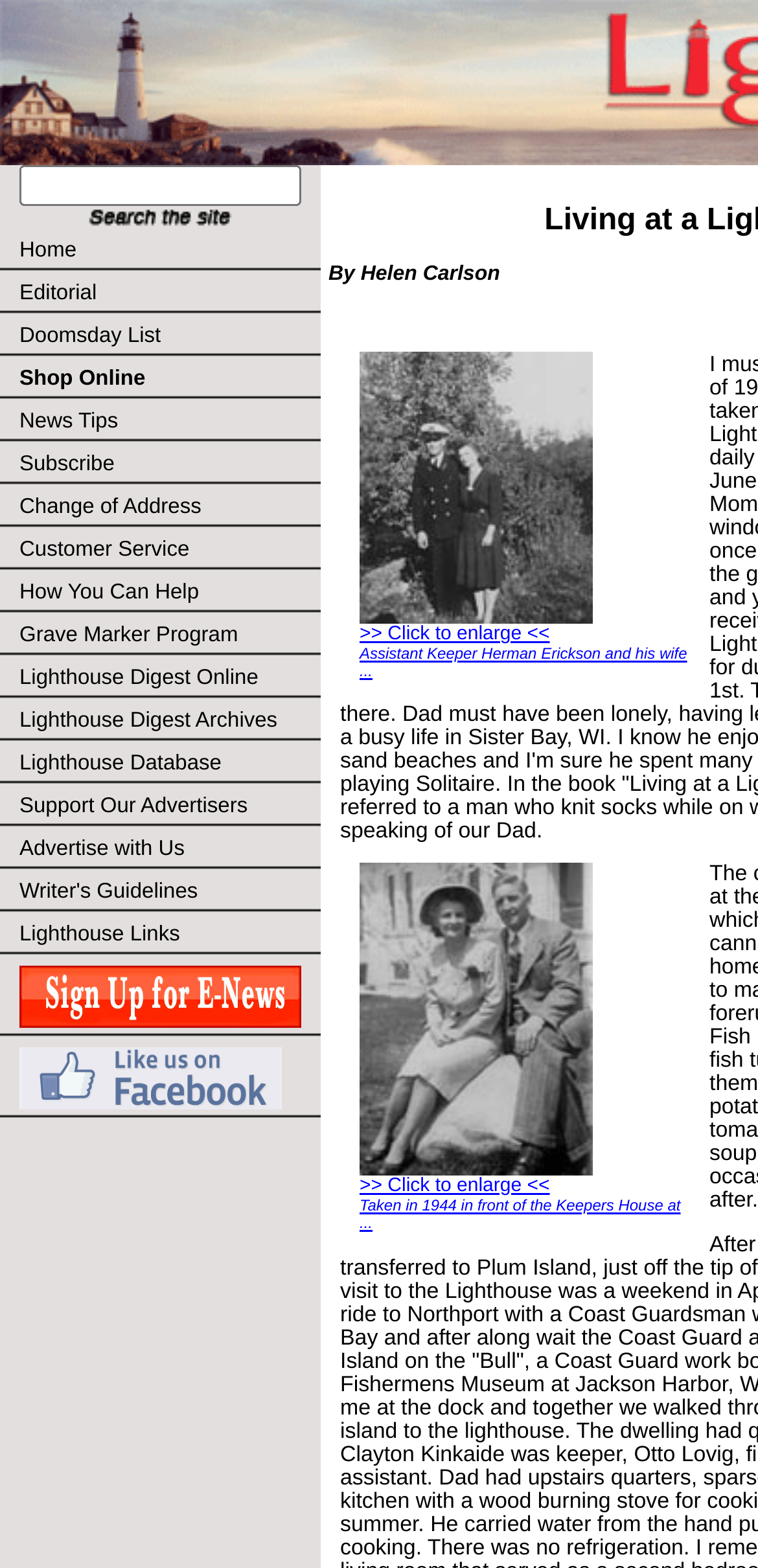Could you determine the bounding box coordinates of the clickable element to complete the instruction: "Enlarge the picture"? Provide the coordinates as four float numbers between 0 and 1, i.e., [left, top, right, bottom].

[0.474, 0.389, 0.782, 0.4]